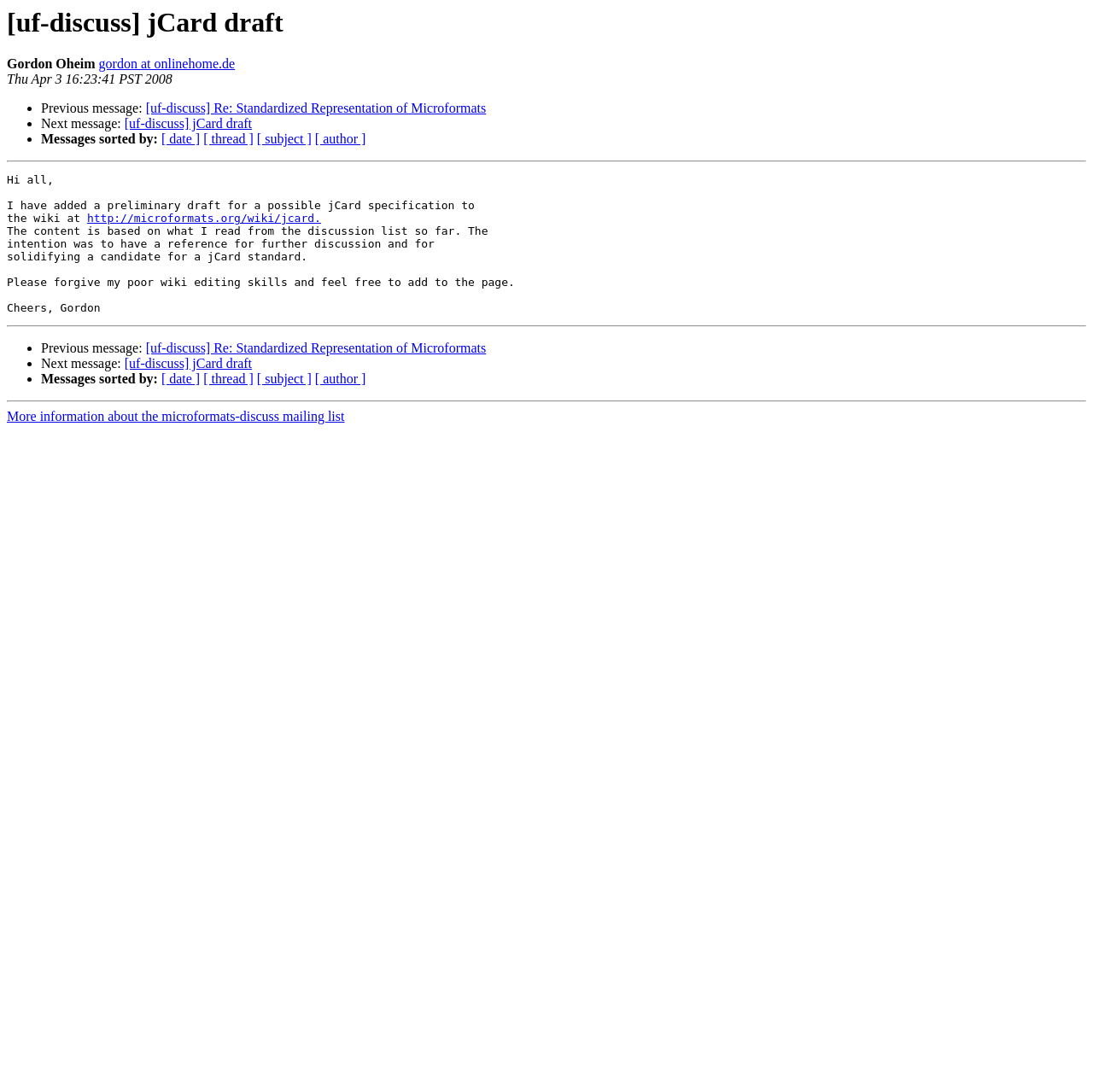Who is the author of the message?
Answer the question with just one word or phrase using the image.

Gordon Oheim